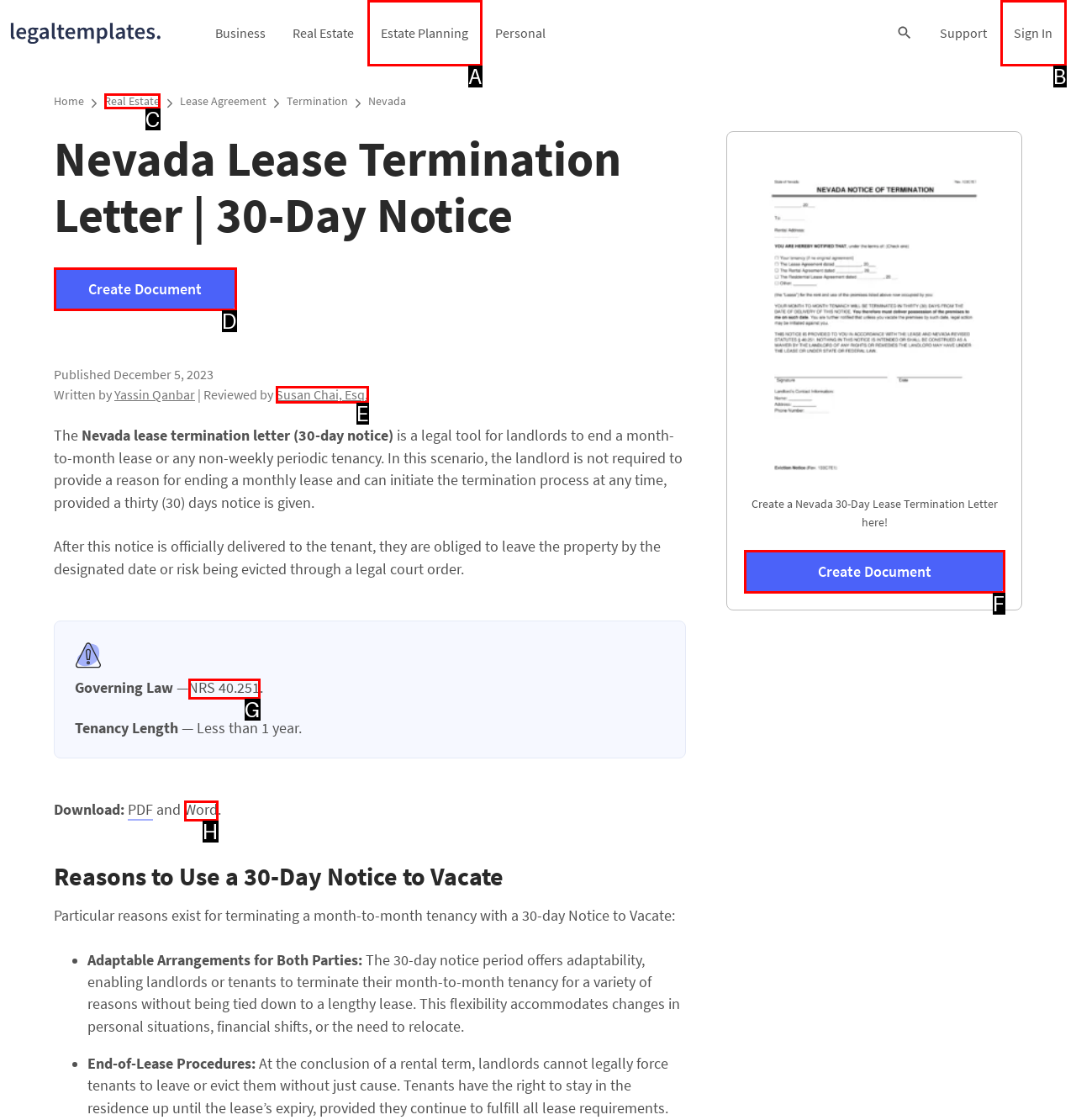From the choices provided, which HTML element best fits the description: Create Document? Answer with the appropriate letter.

D